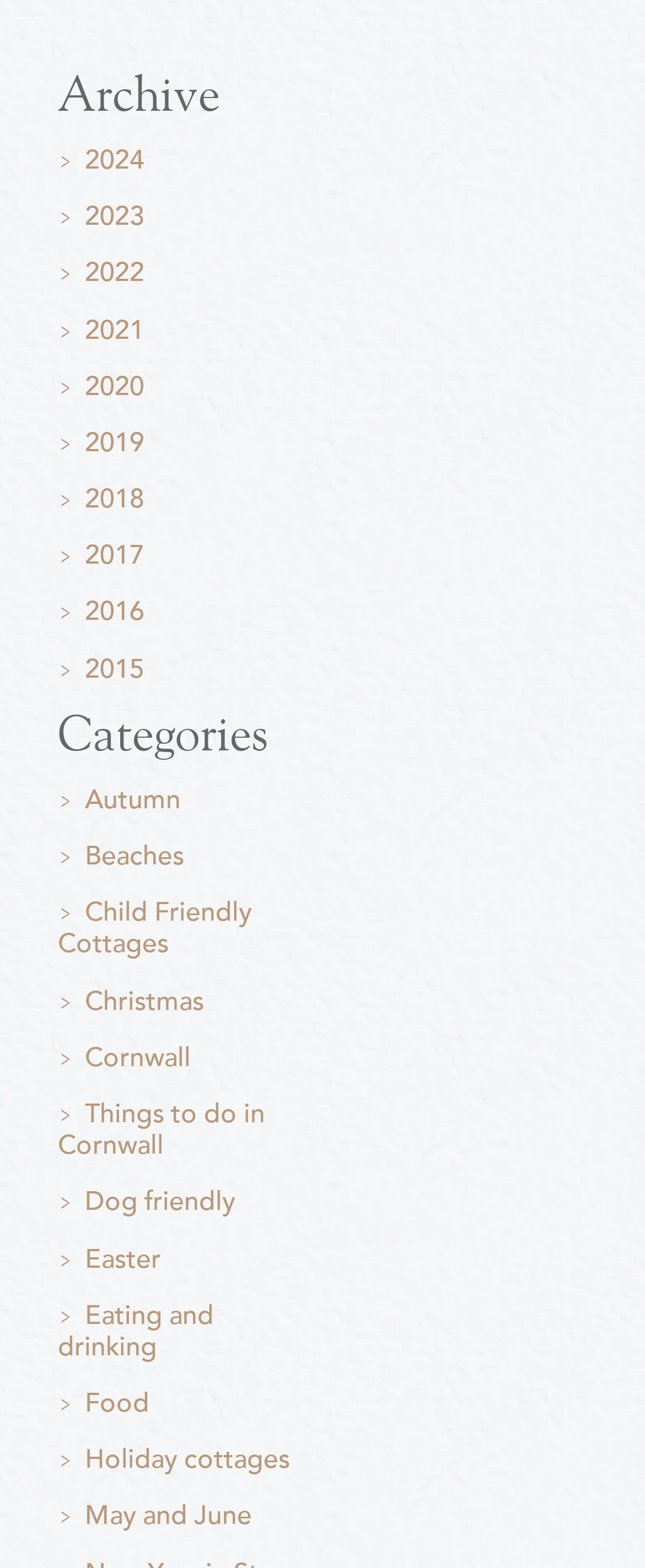Provide your answer in a single word or phrase: 
What is the last category listed?

May and June